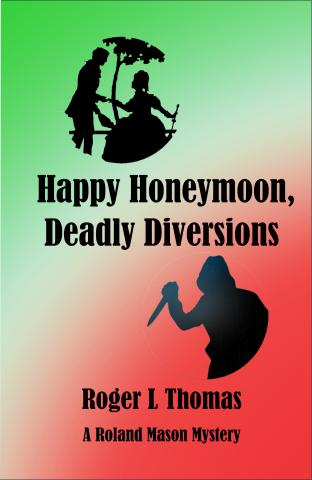Give a complete and detailed account of the image.

The image depicts the book cover of "Happy Honeymoon, Deadly Diversions," authored by Roger L. Thomas. The cover features a striking design with a gradient background that transitions from green to red. In the foreground, a silhouette of a couple in 19th-century attire is juxtaposed with another silhouette of a figure holding a weapon, hinting at the mystery and suspense within the story. The title "Happy Honeymoon, Deadly Diversions" is prominently displayed in bold black lettering at the center, capturing the juxtaposition of romance and danger. Below the title, the author’s name is presented in slightly smaller text, reinforcing the book's identity as part of the Roland Mason Mystery series.